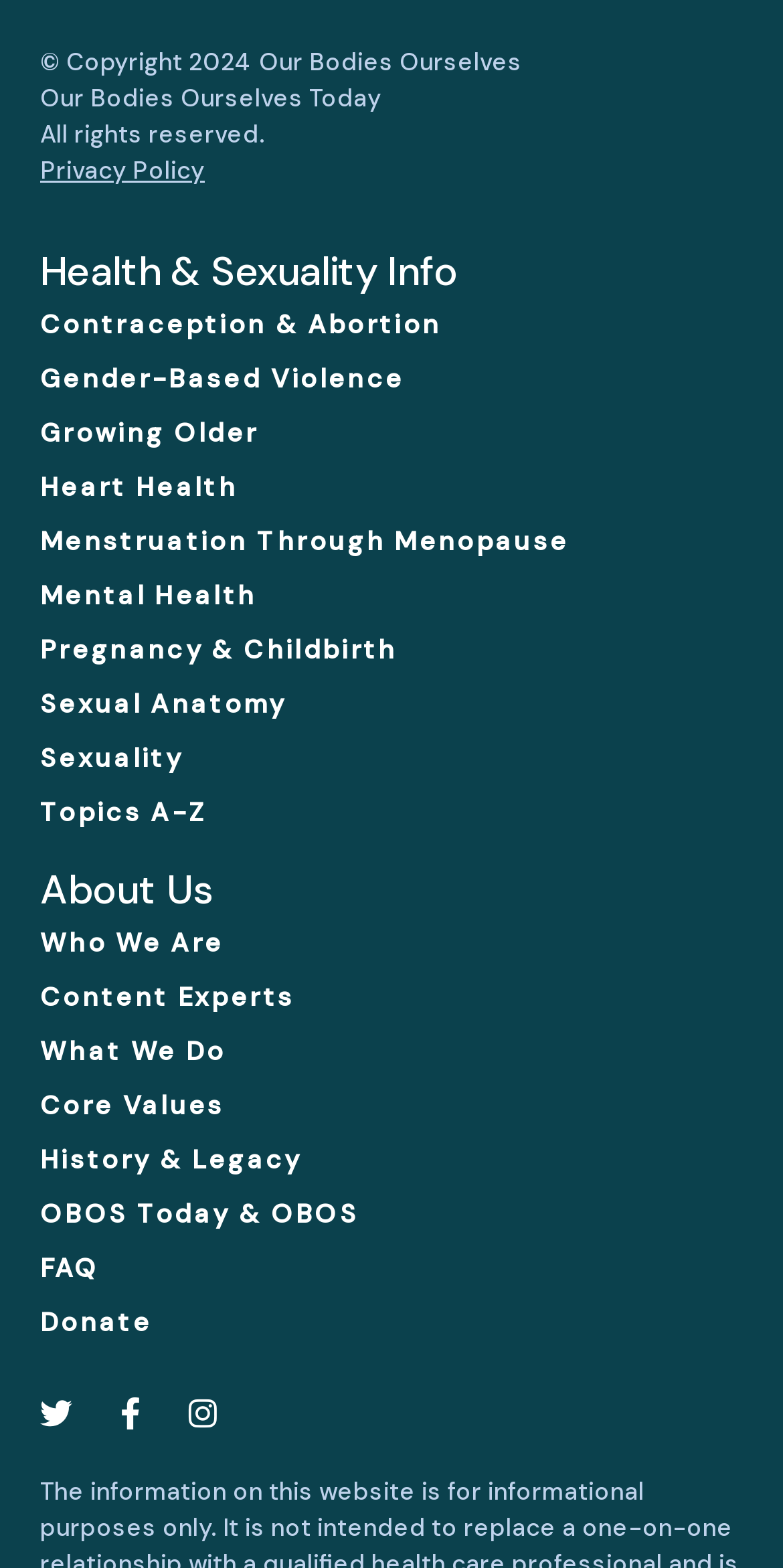Kindly determine the bounding box coordinates for the area that needs to be clicked to execute this instruction: "Check the Privacy Policy".

[0.051, 0.099, 0.262, 0.119]